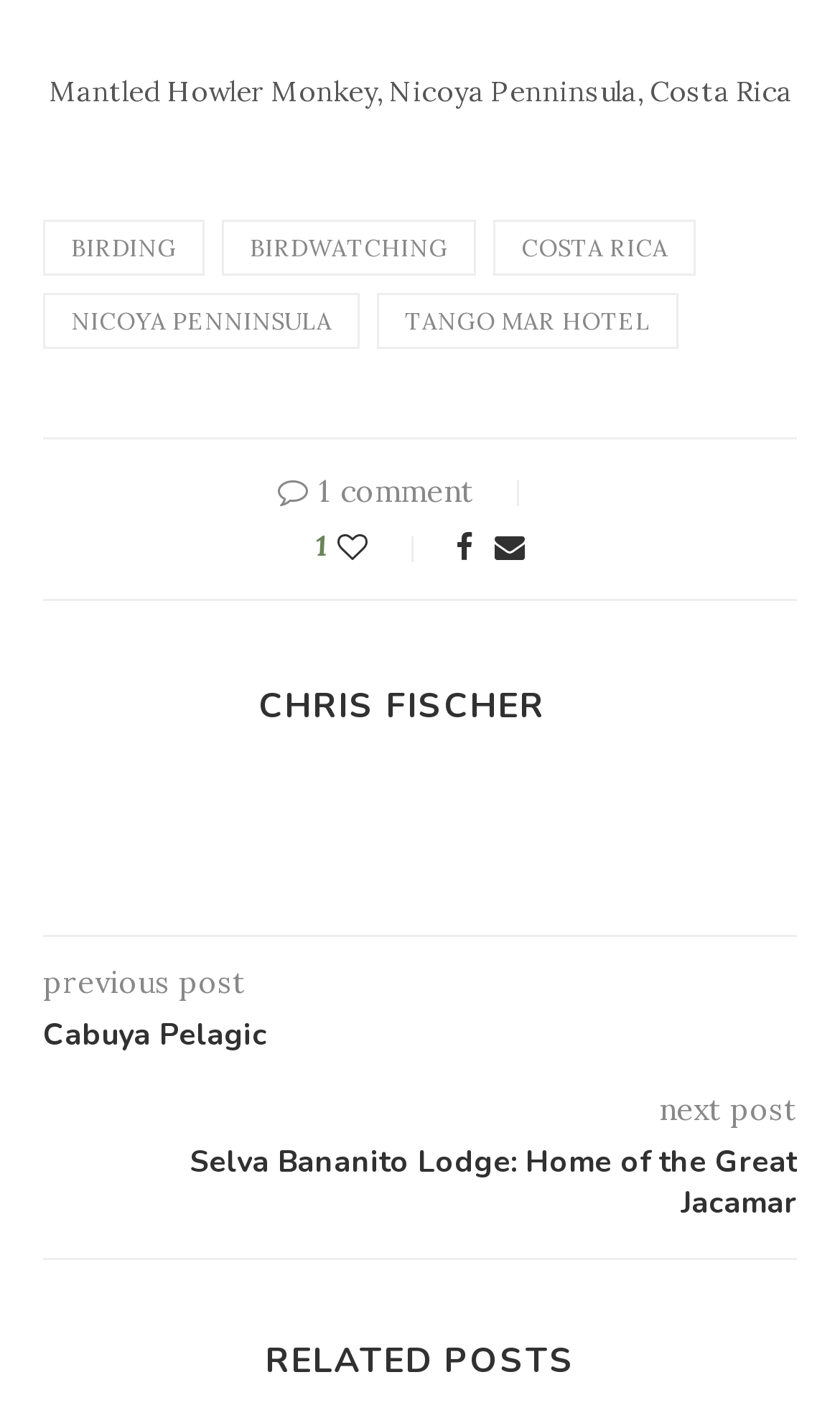Bounding box coordinates should be provided in the format (top-left x, top-left y, bottom-right x, bottom-right y) with all values between 0 and 1. Identify the bounding box for this UI element: birding

[0.051, 0.11, 0.244, 0.15]